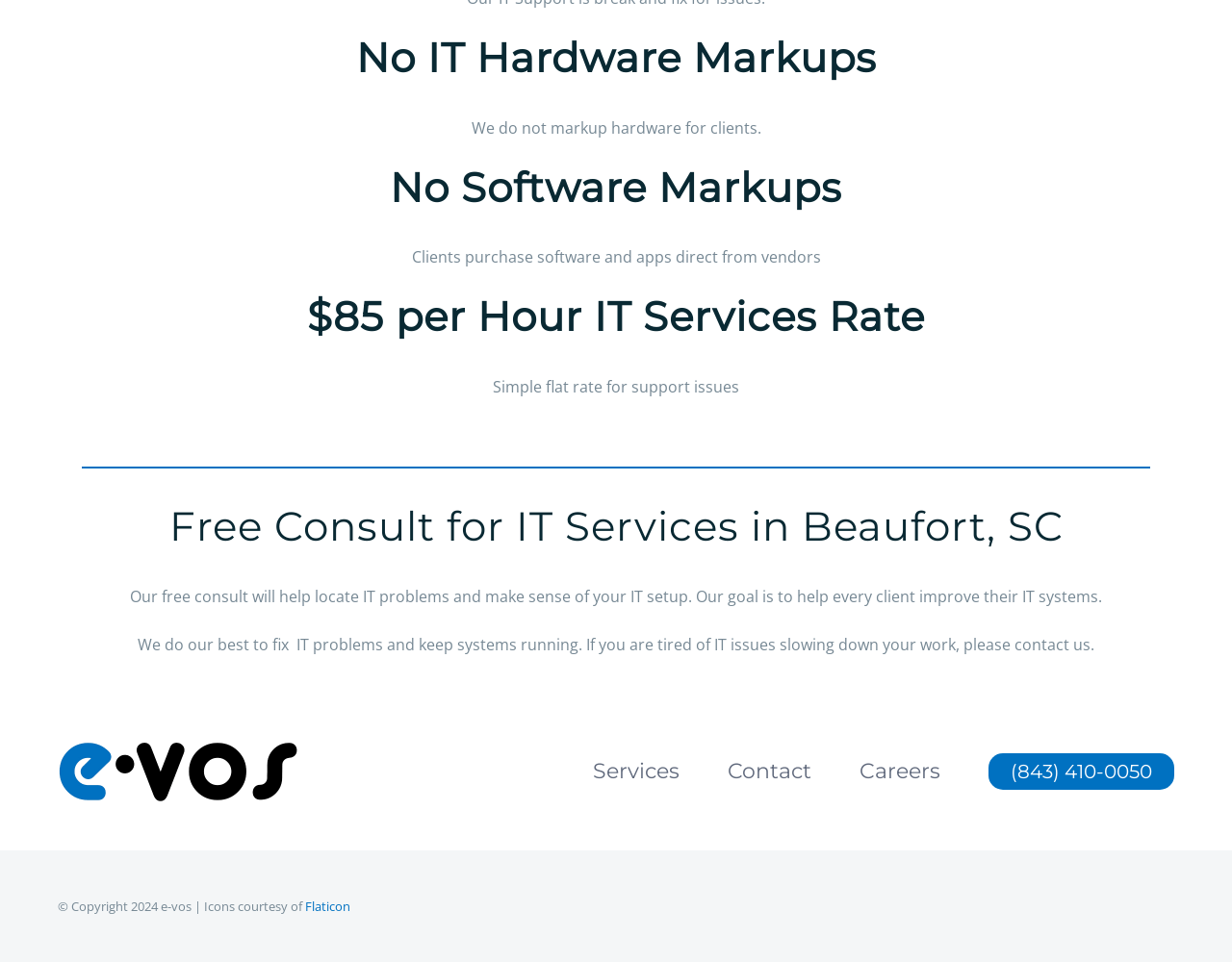Determine the bounding box coordinates for the HTML element described here: "Careers".

[0.698, 0.77, 0.763, 0.834]